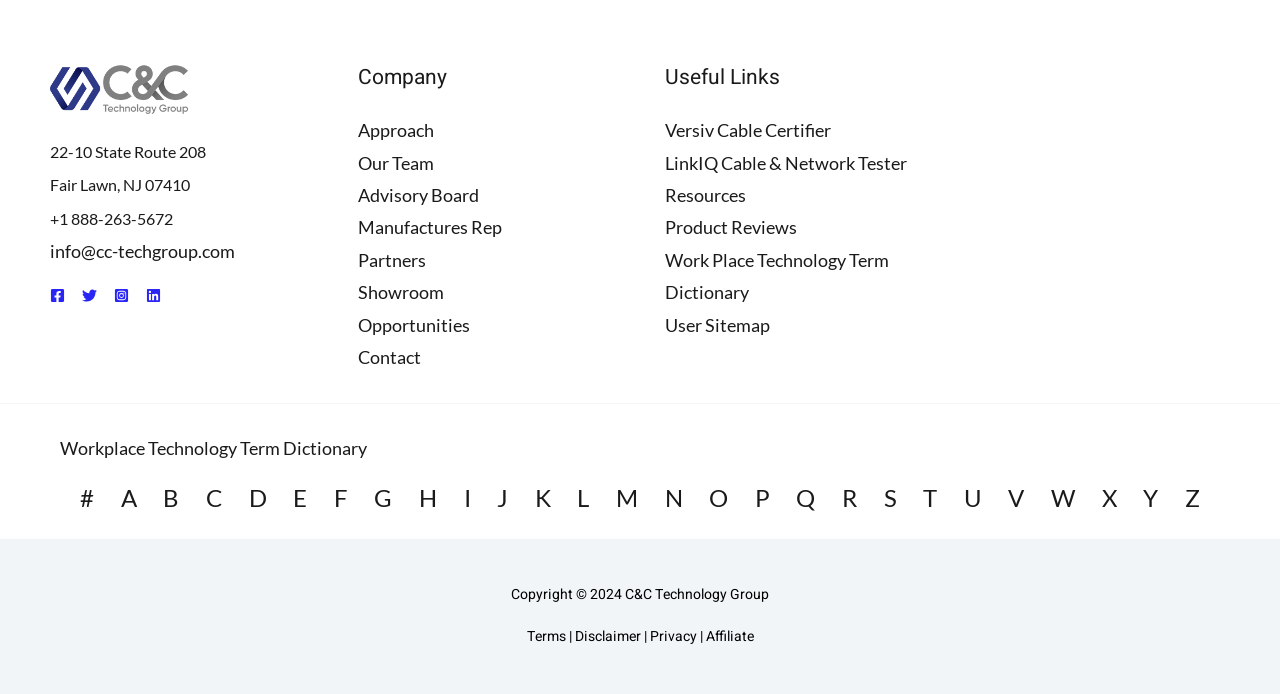Reply to the question below using a single word or brief phrase:
What is the copyright year mentioned at the bottom of the webpage?

2024